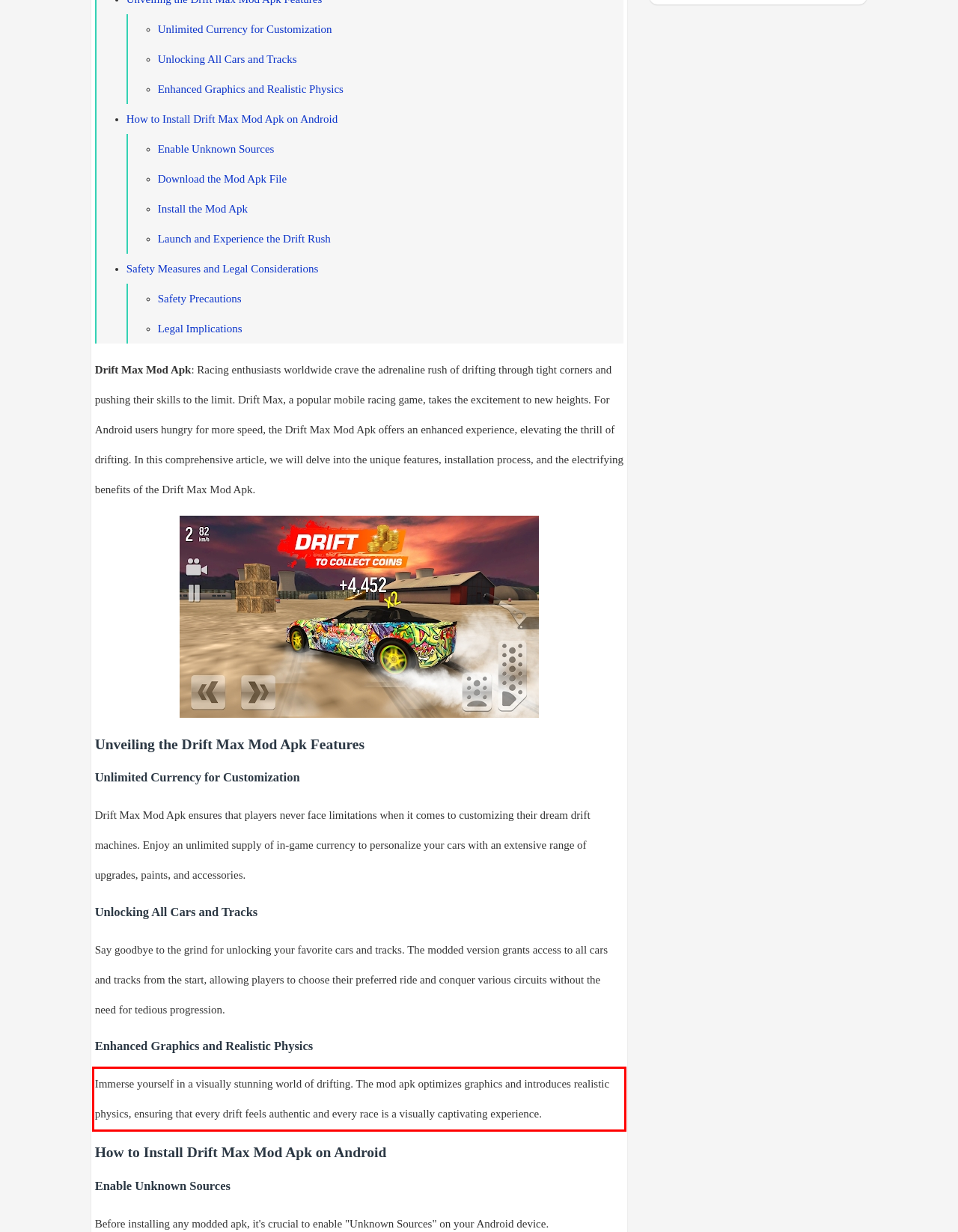Identify and transcribe the text content enclosed by the red bounding box in the given screenshot.

Immerse yourself in a visually stunning world of drifting. The mod apk optimizes graphics and introduces realistic physics, ensuring that every drift feels authentic and every race is a visually captivating experience.